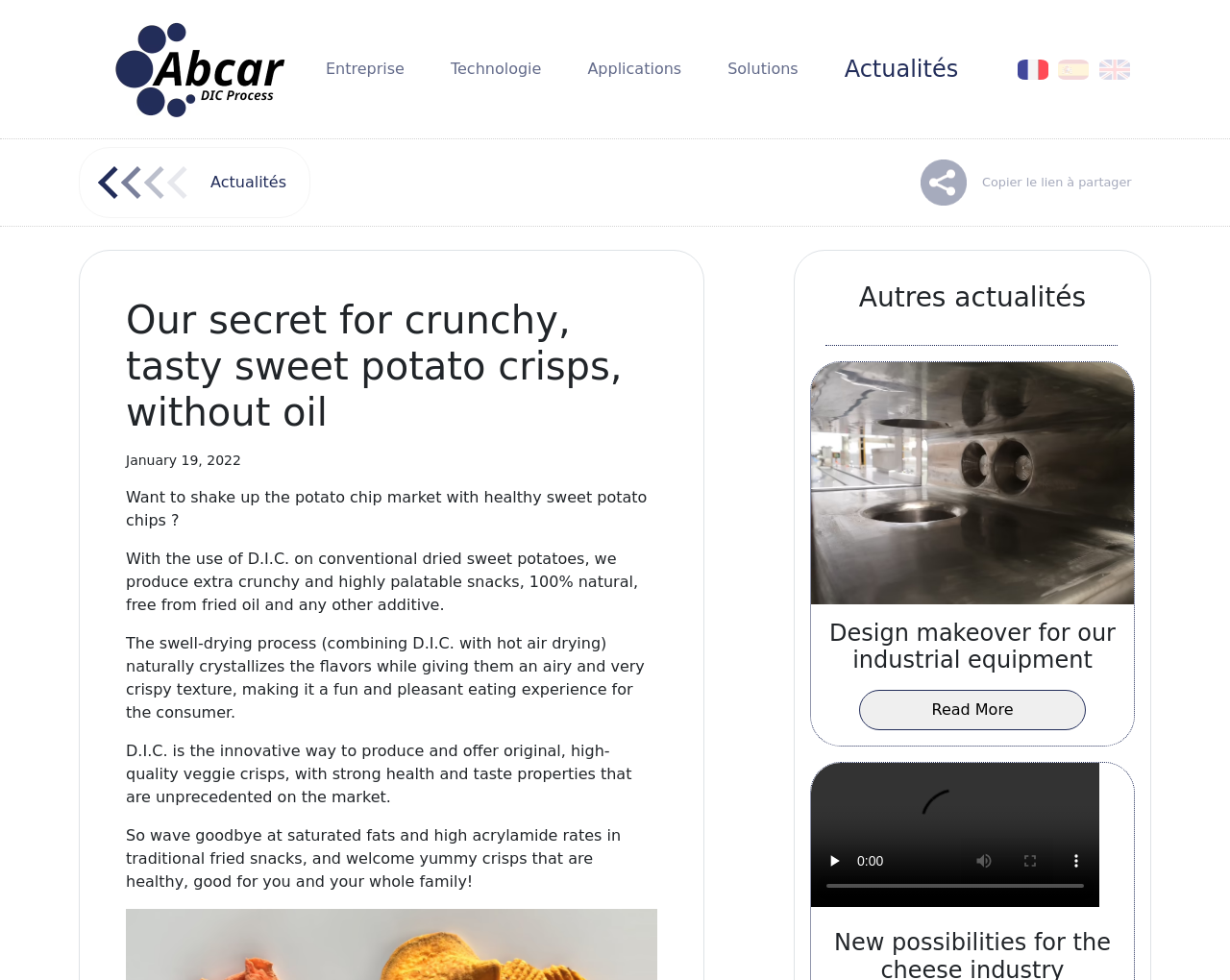Specify the bounding box coordinates of the region I need to click to perform the following instruction: "Play the video". The coordinates must be four float numbers in the range of 0 to 1, i.e., [left, top, right, bottom].

[0.659, 0.855, 0.697, 0.902]